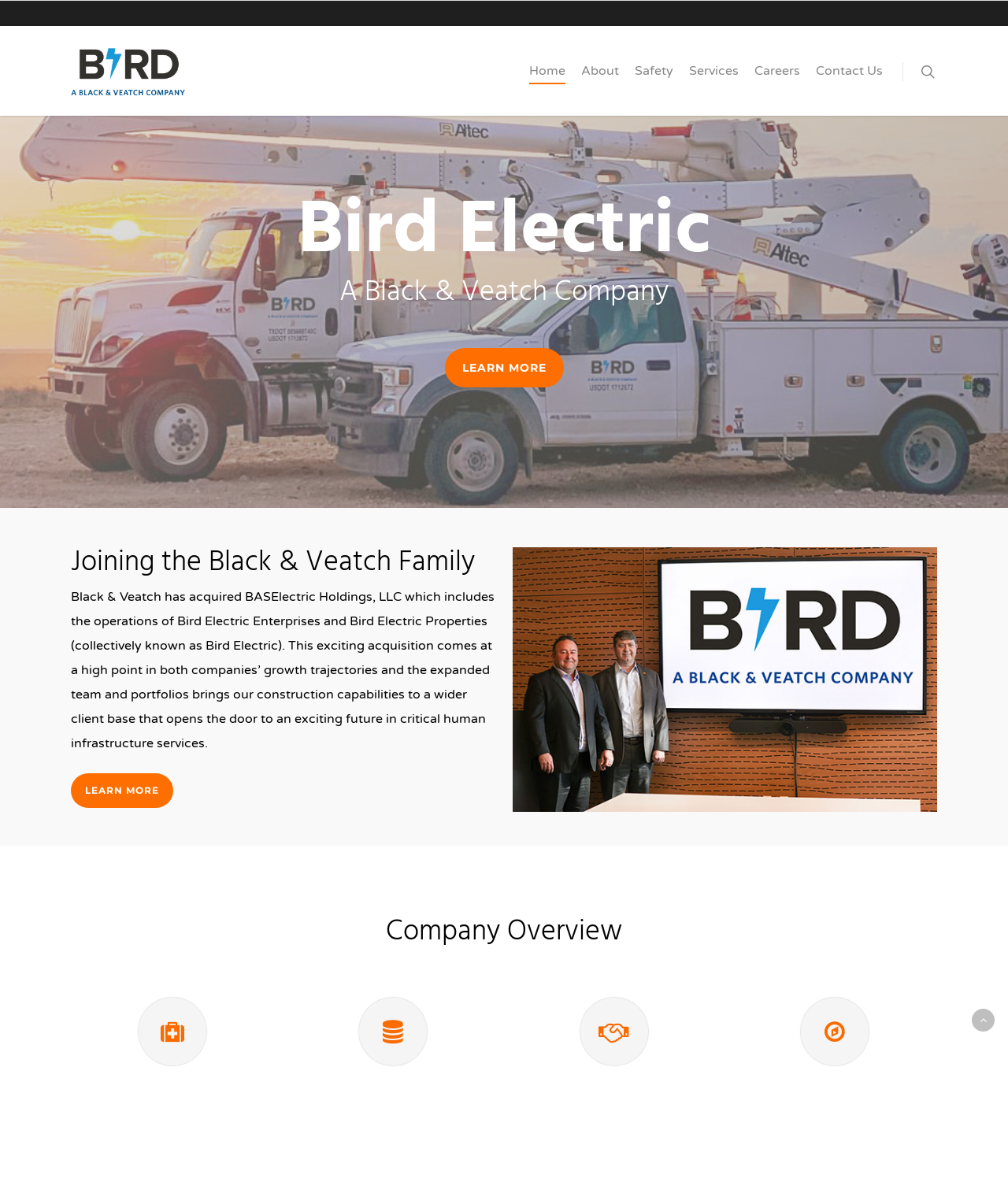Look at the image and answer the question in detail:
When was the company founded?

The founding year of the company can be found at the bottom of the webpage, where it says 'Founded in 2004' under the 'Experienced' heading.